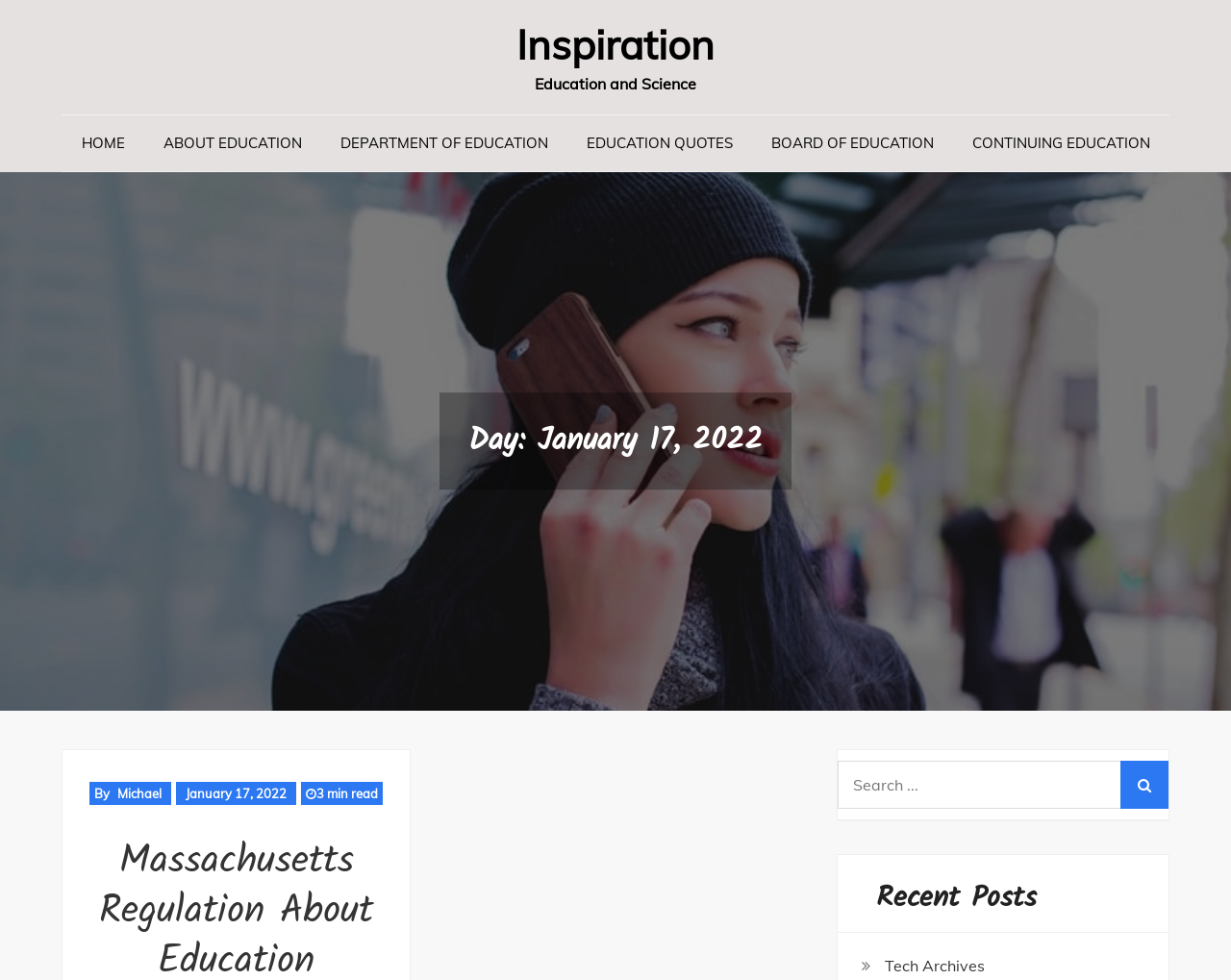Please identify the bounding box coordinates of the area that needs to be clicked to follow this instruction: "read about education and science".

[0.434, 0.075, 0.566, 0.095]